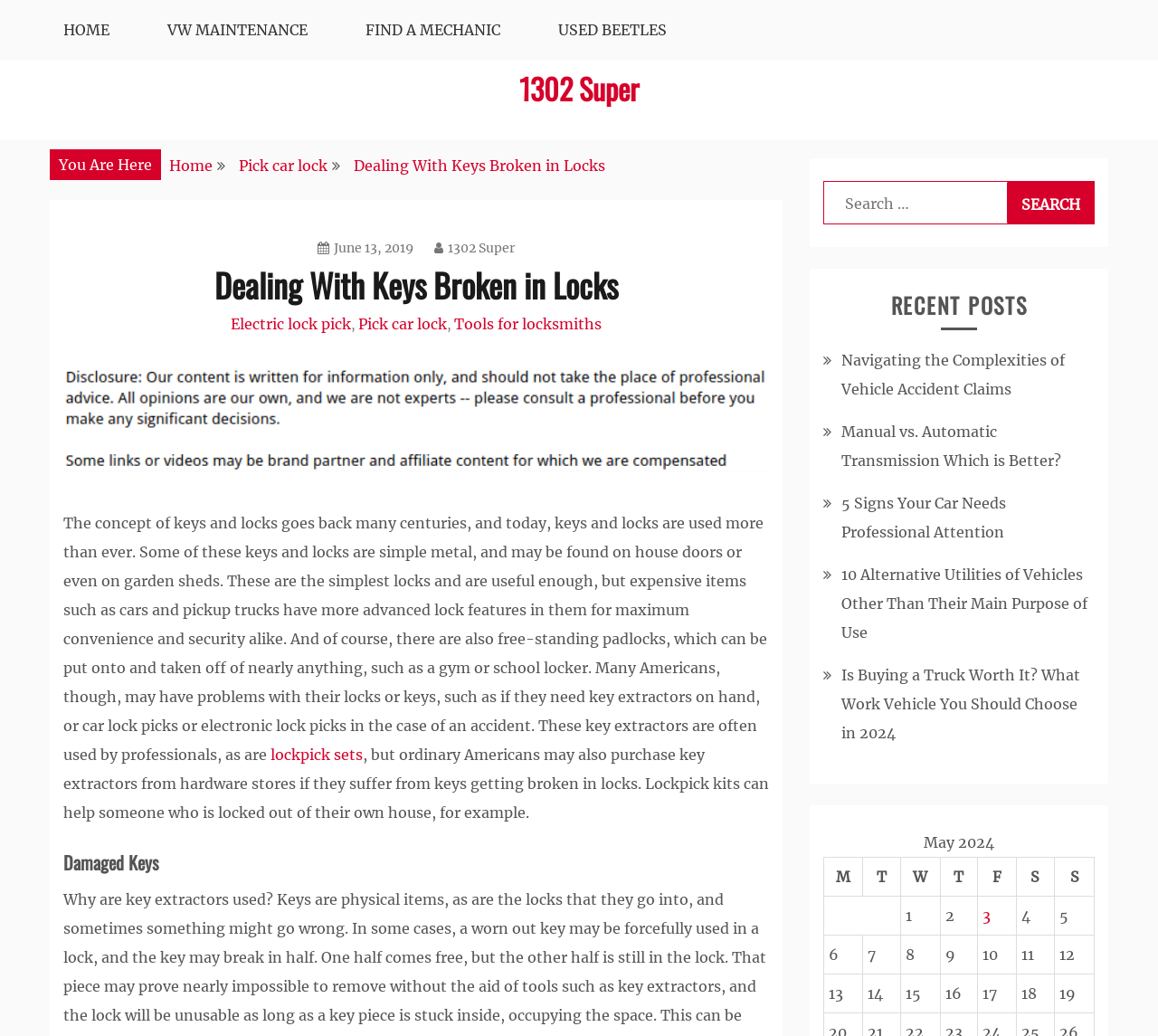Pinpoint the bounding box coordinates of the clickable area needed to execute the instruction: "Search for something". The coordinates should be specified as four float numbers between 0 and 1, i.e., [left, top, right, bottom].

[0.711, 0.175, 0.945, 0.217]